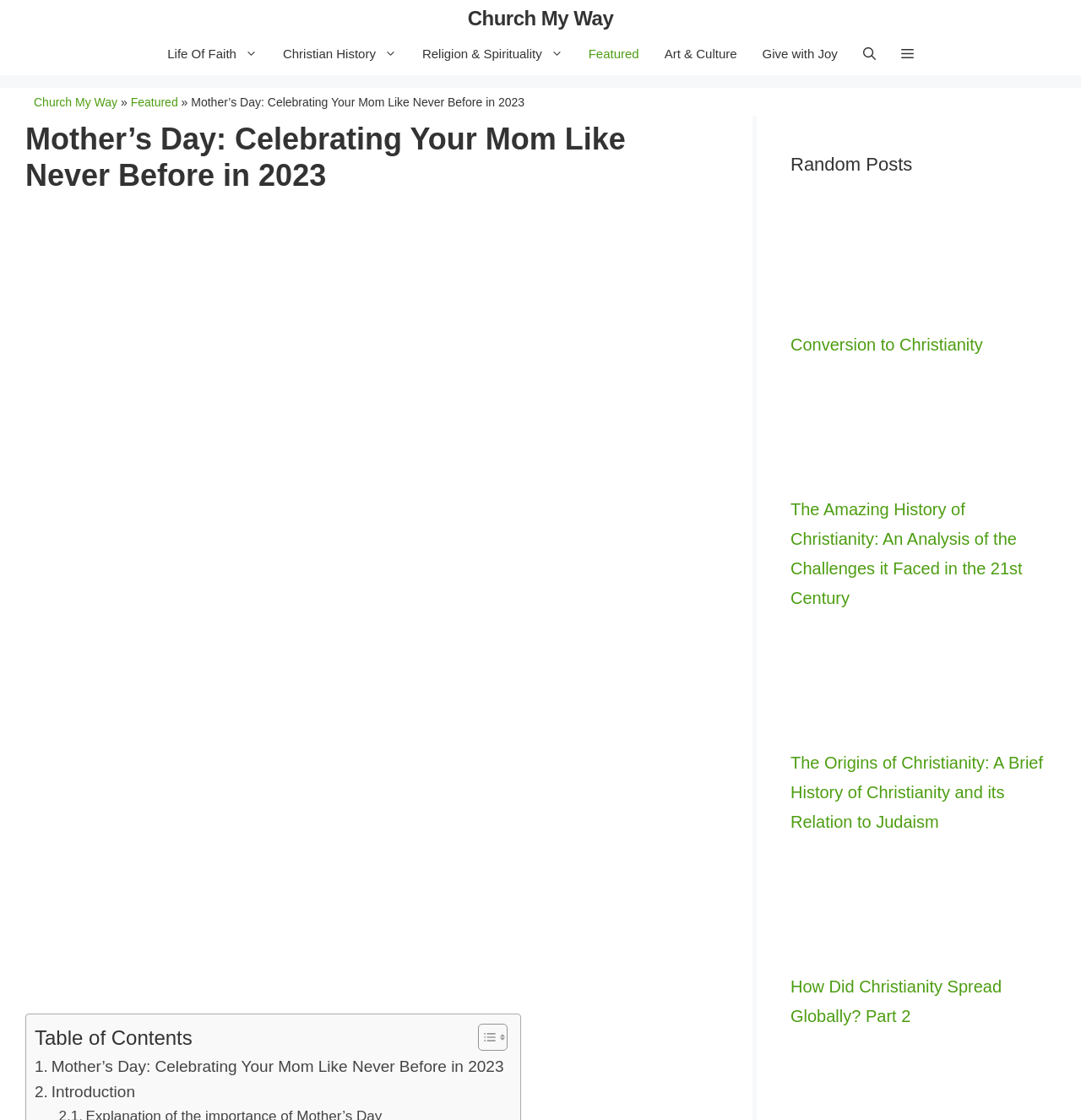Create a detailed summary of the webpage's content and design.

The webpage is about Mother's Day, which will be celebrated on Sunday, May 14th, 2023. At the top of the page, there is a banner with a link to "Church My Way" and a navigation menu with several links, including "Life Of Faith", "Christian History", "Religion & Spirituality", "Featured", "Art & Culture", and "Give with Joy". 

Below the navigation menu, there is a link to "Church My Way" and a static text "»". Next to it, there is a link to "Featured". The main title of the page, "Mother’s Day: Celebrating Your Mom Like Never Before in 2023", is displayed prominently, accompanied by an image related to Mother's Day.

Under the main title, there is a table of contents with a link to toggle its visibility. The table of contents lists several sections, including "Mother’s Day: Celebrating Your Mom Like Never Before in 2023" and "Introduction".

On the right side of the page, there is a section titled "Random Posts" with several links to articles, including "Conversion to Christianity", "The Amazing History of Christianity: An Analysis of the Challenges it Faced in the 21st Century", "The Origins of Christianity: A Brief History of Christianity and its Relation to Judaism", and "How Did Christianity Spread Globally? Part 2". Each article link is accompanied by a related image.